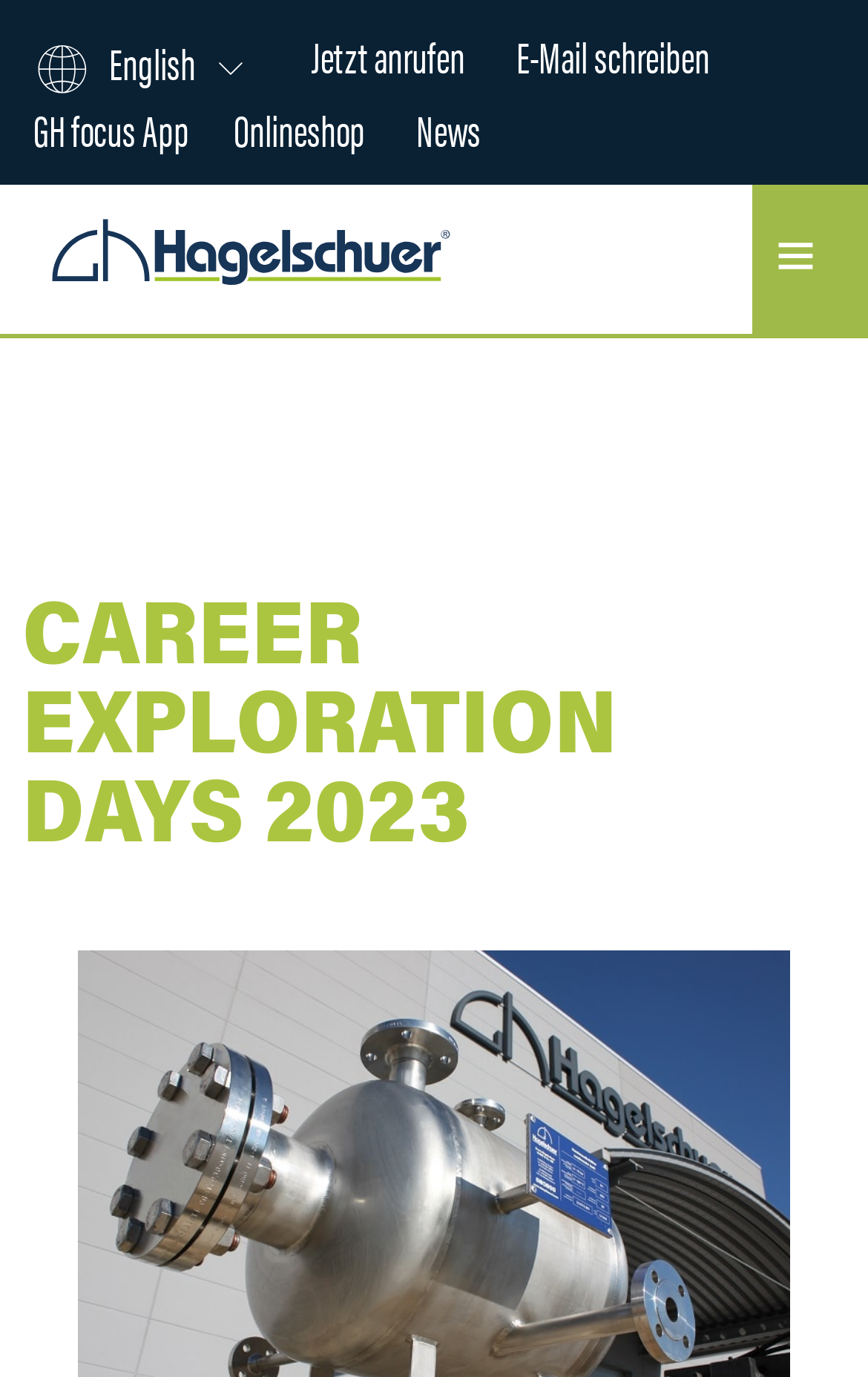What is the purpose of the 'Jetzt anrufen' link? Based on the screenshot, please respond with a single word or phrase.

Make a call